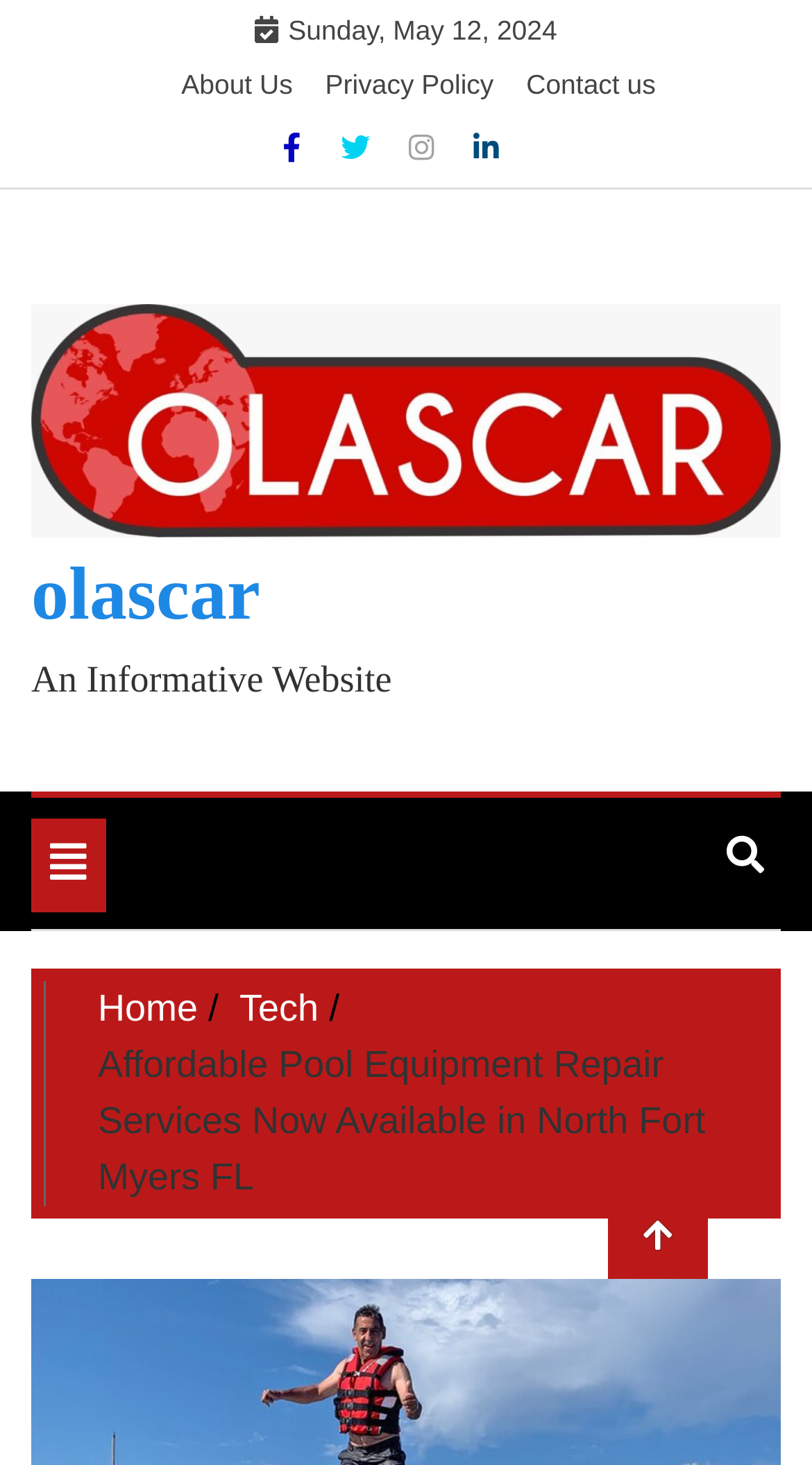Extract the bounding box coordinates for the HTML element that matches this description: "aria-label="Twitter" title="Twitter"". The coordinates should be four float numbers between 0 and 1, i.e., [left, top, right, bottom].

[0.419, 0.089, 0.465, 0.112]